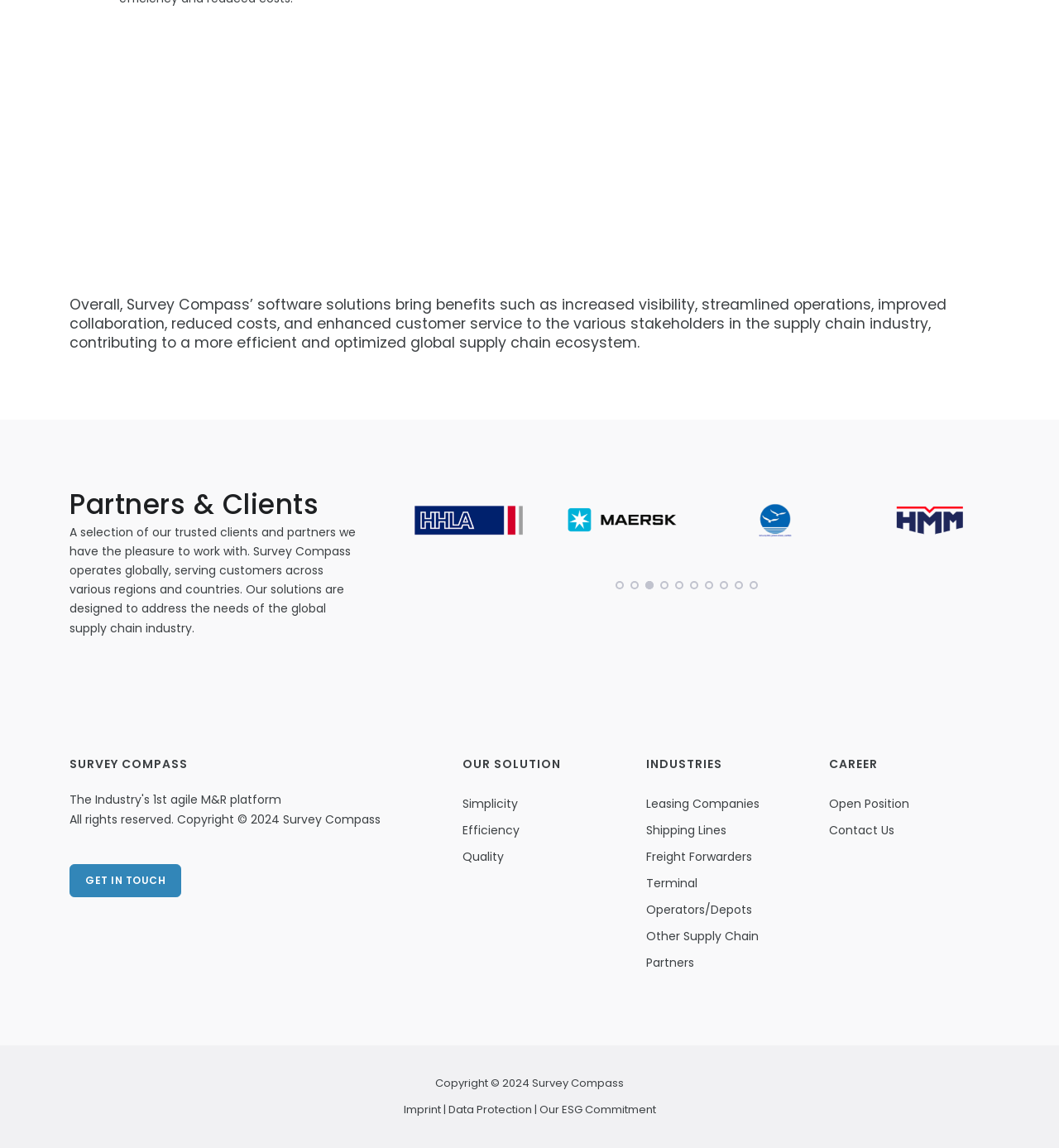Identify the bounding box for the described UI element: "Efficiency".

[0.437, 0.716, 0.491, 0.73]